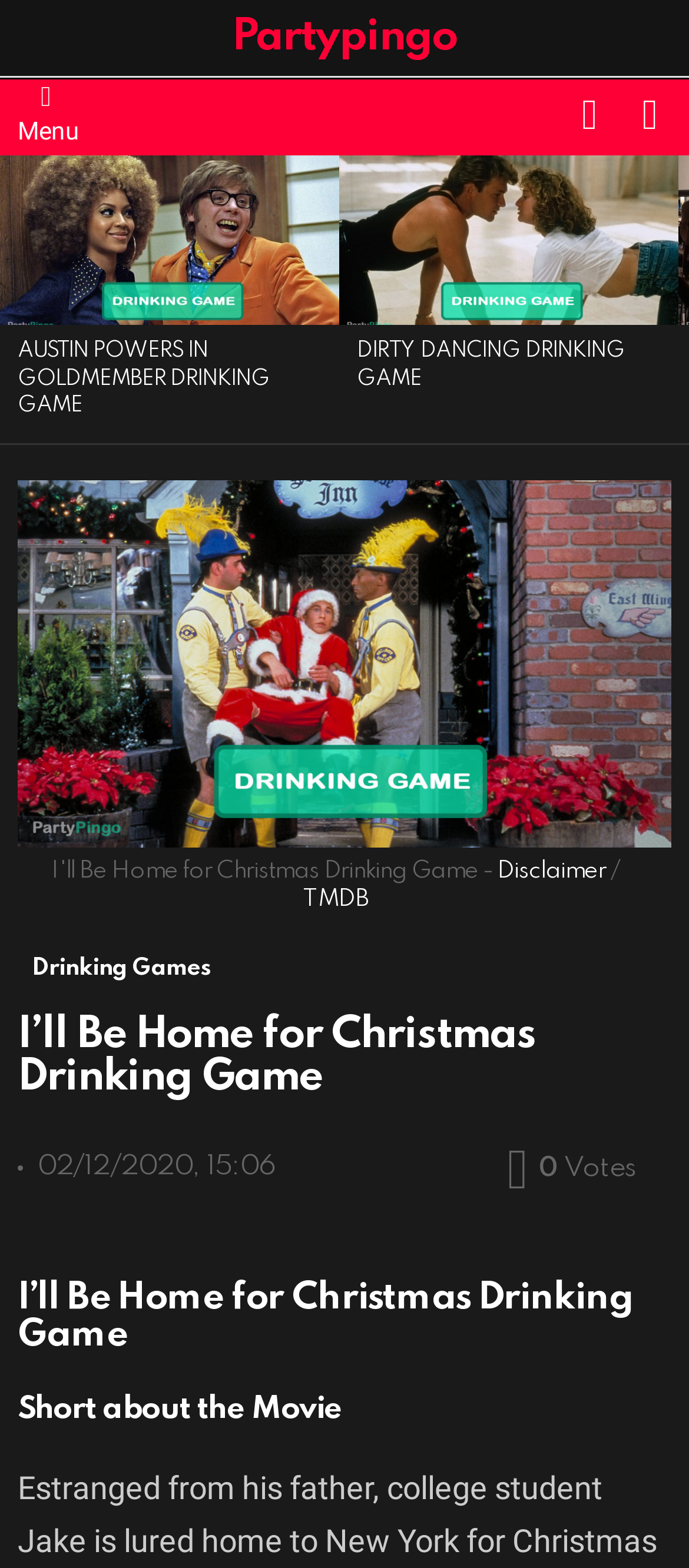What is the date of the 'I’ll Be Home for Christmas Drinking Game' article?
Please respond to the question thoroughly and include all relevant details.

I found a time element [712] with a static text '02/12/2020, 15:06' which indicates the date of the 'I’ll Be Home for Christmas Drinking Game' article.